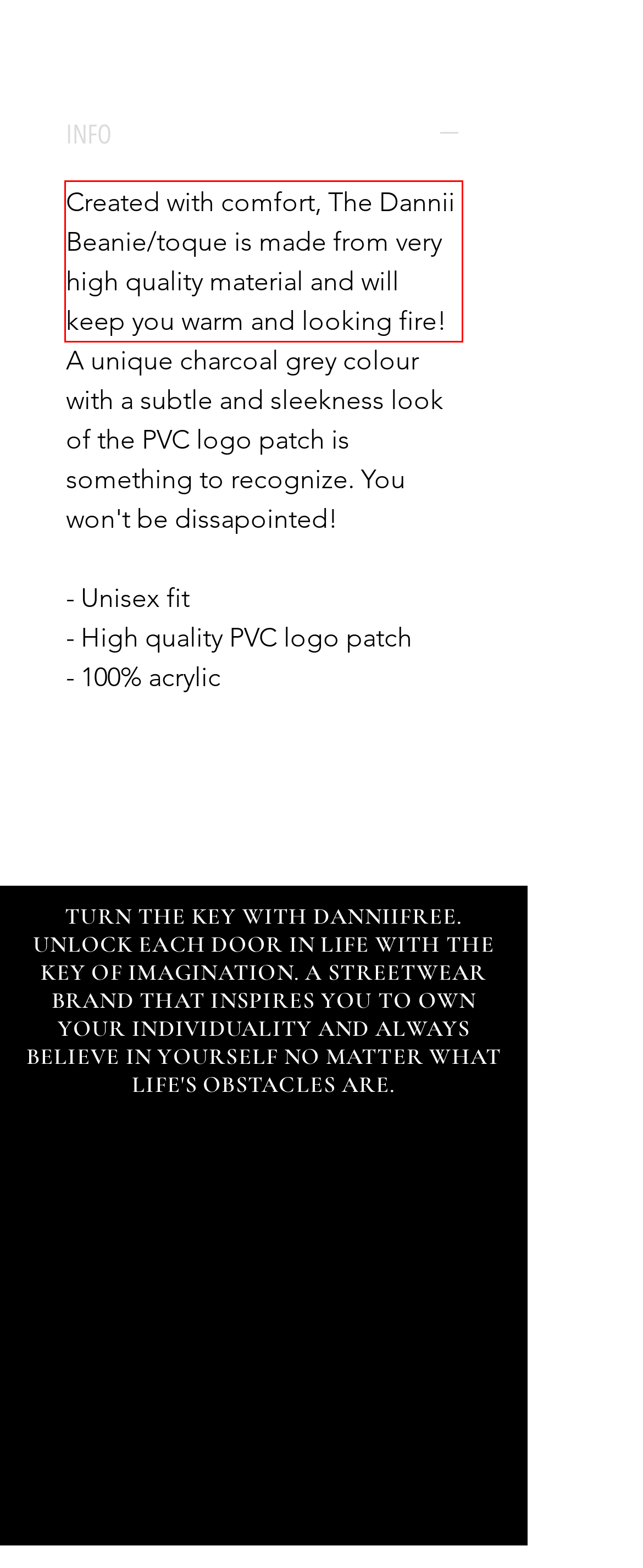Inspect the webpage screenshot that has a red bounding box and use OCR technology to read and display the text inside the red bounding box.

Created with comfort, The Dannii Beanie/toque is made from very high quality material and will keep you warm and looking fire!